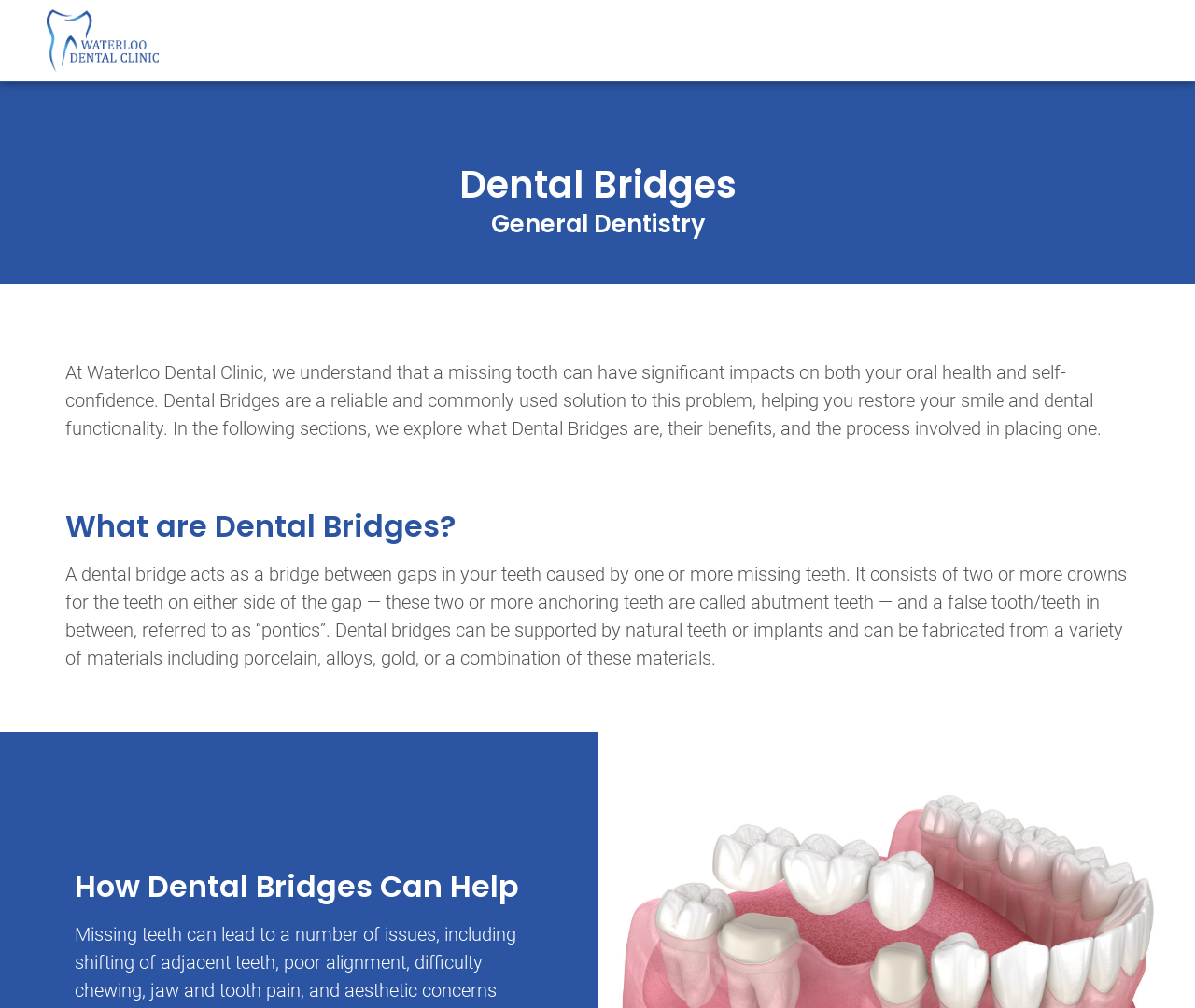Give a one-word or short phrase answer to the question: 
What are abutment teeth?

Teeth on either side of the gap